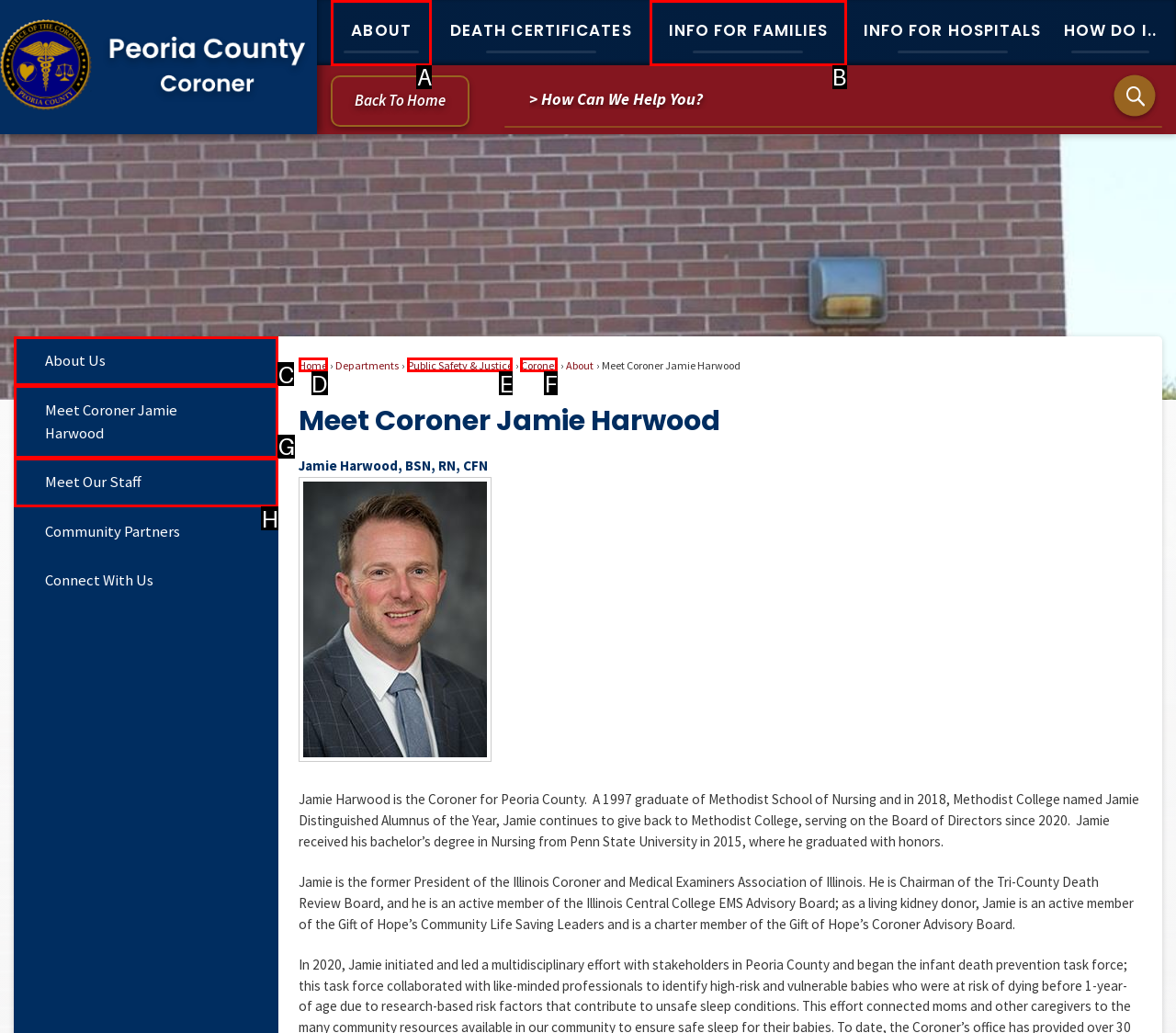Find the HTML element that matches the description: Admissions. Answer using the letter of the best match from the available choices.

None